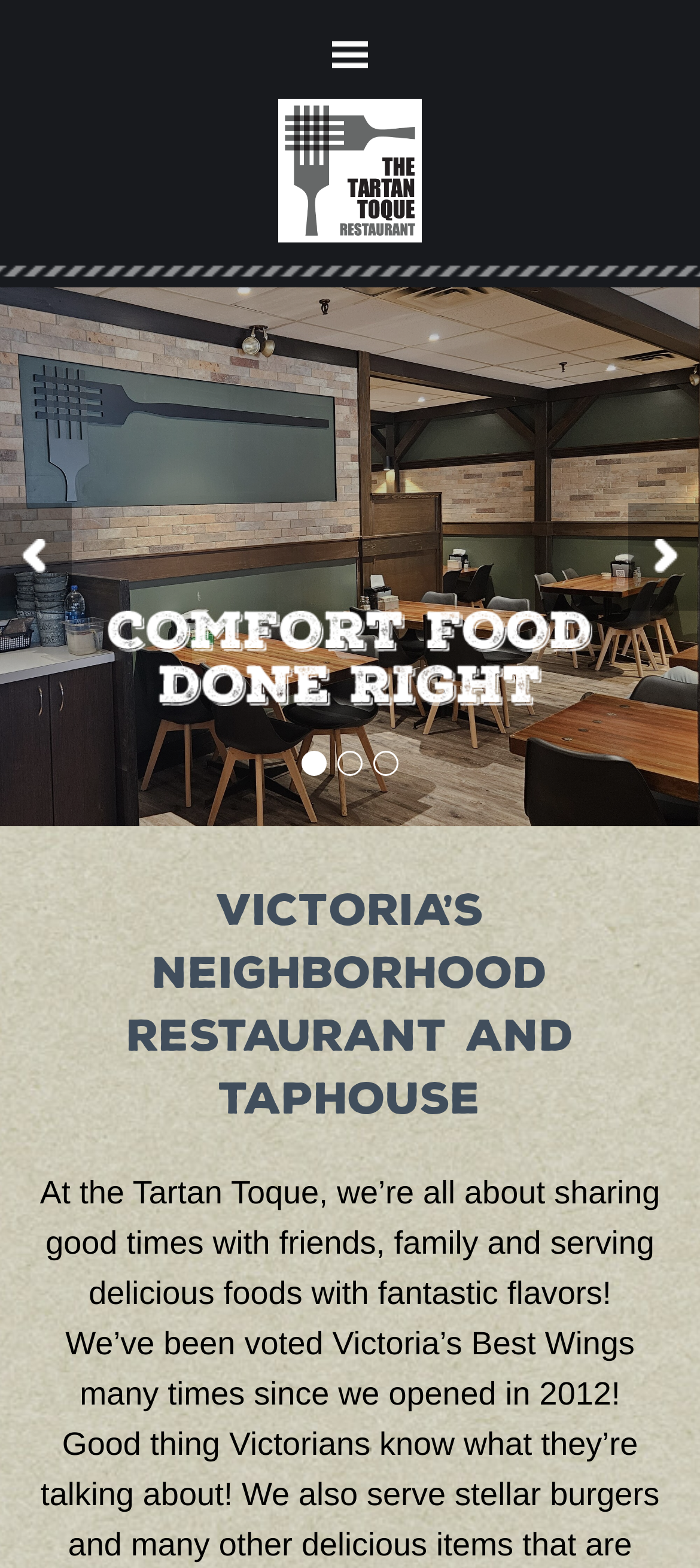Based on the image, provide a detailed response to the question:
What is the name of the restaurant?

The name of the restaurant can be found in the image at the top of the page, which is described as 'The Tartan Toque Restaurant'.